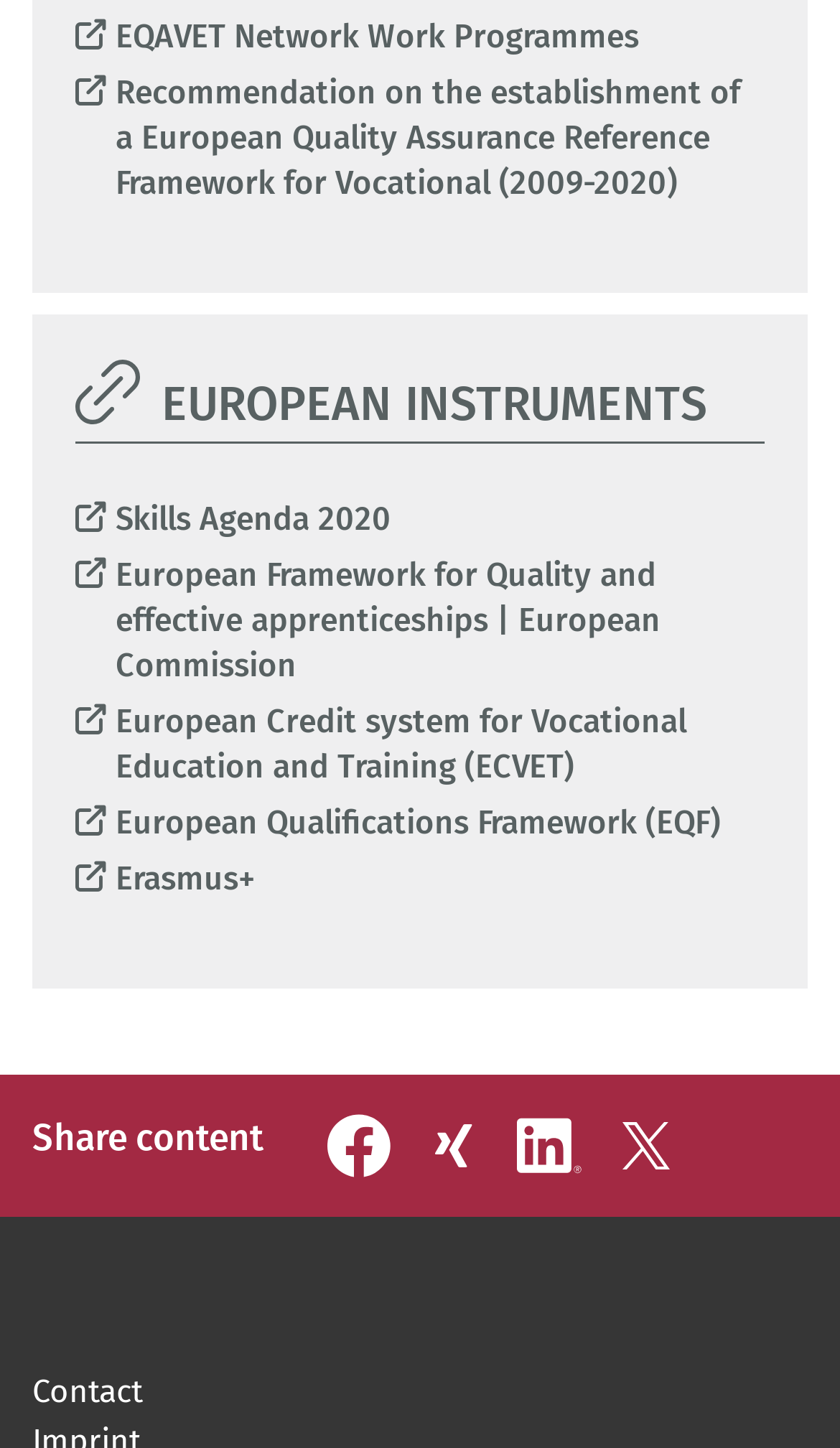Find the bounding box coordinates of the area to click in order to follow the instruction: "View European Qualifications Framework".

[0.09, 0.554, 0.858, 0.585]